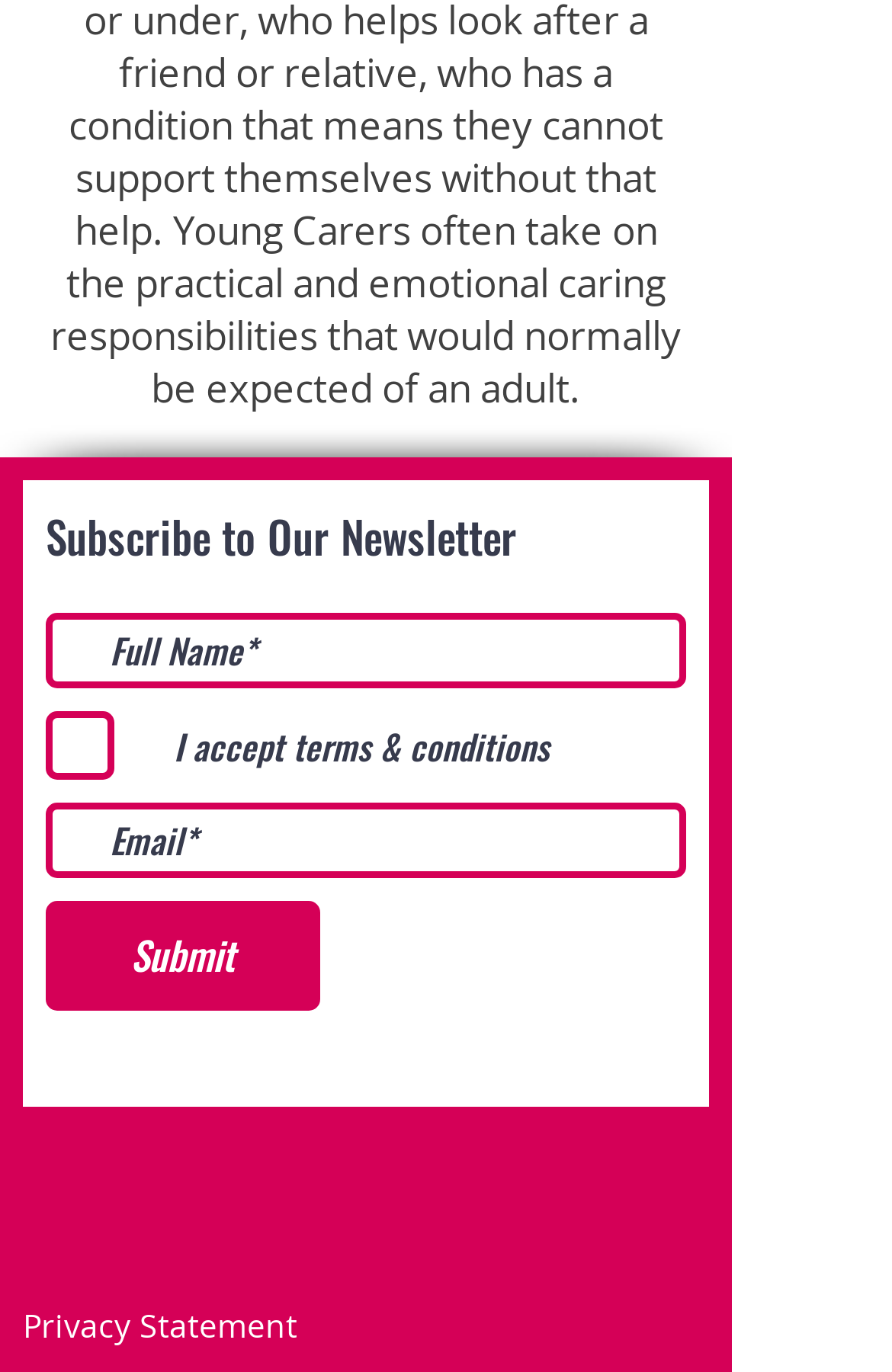Bounding box coordinates should be in the format (top-left x, top-left y, bottom-right x, bottom-right y) and all values should be floating point numbers between 0 and 1. Determine the bounding box coordinate for the UI element described as: aria-label="Full Name*" name="full-name*" placeholder="Full Name*"

[0.051, 0.447, 0.769, 0.502]